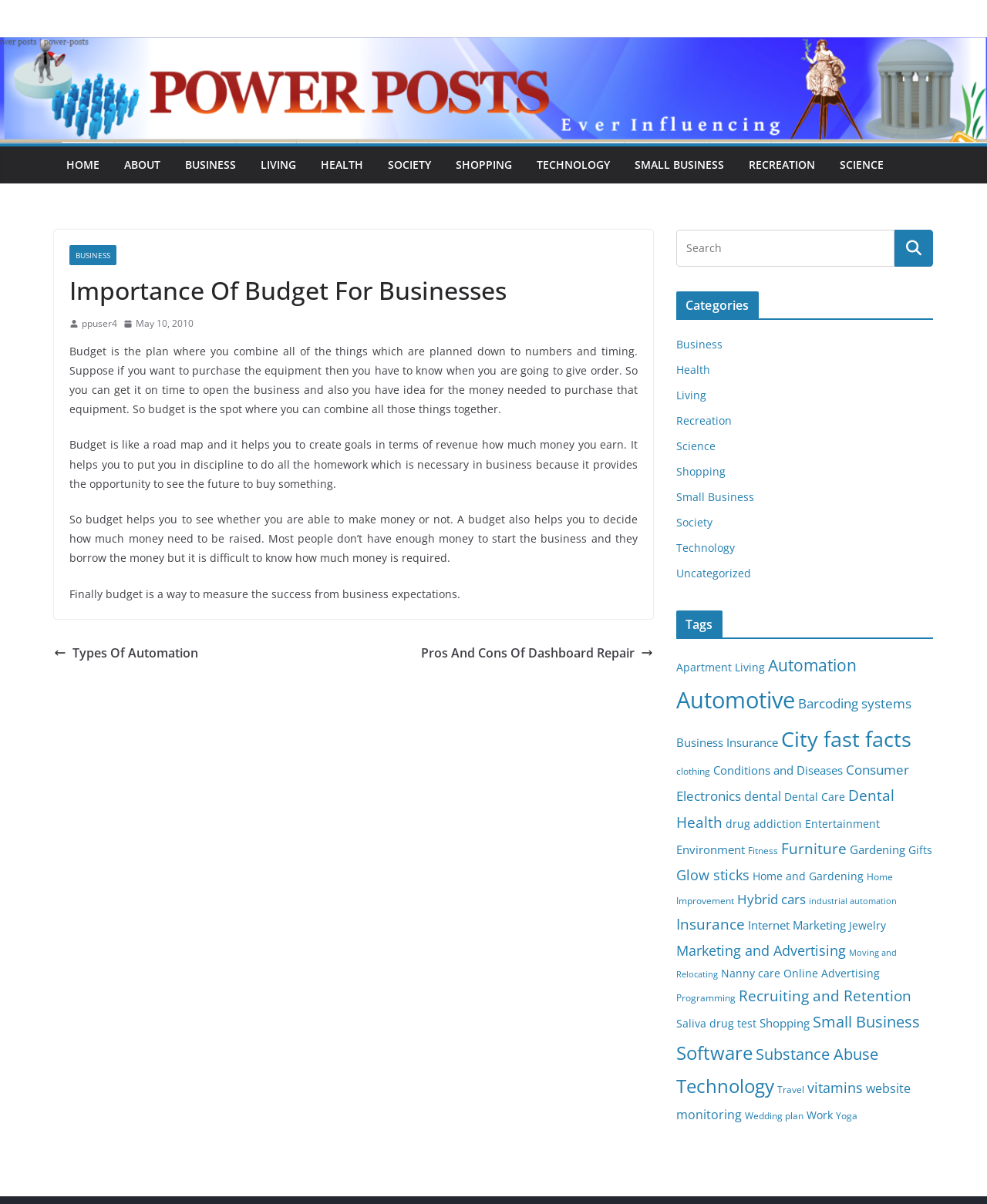Please indicate the bounding box coordinates for the clickable area to complete the following task: "Search for something". The coordinates should be specified as four float numbers between 0 and 1, i.e., [left, top, right, bottom].

[0.685, 0.19, 0.906, 0.221]